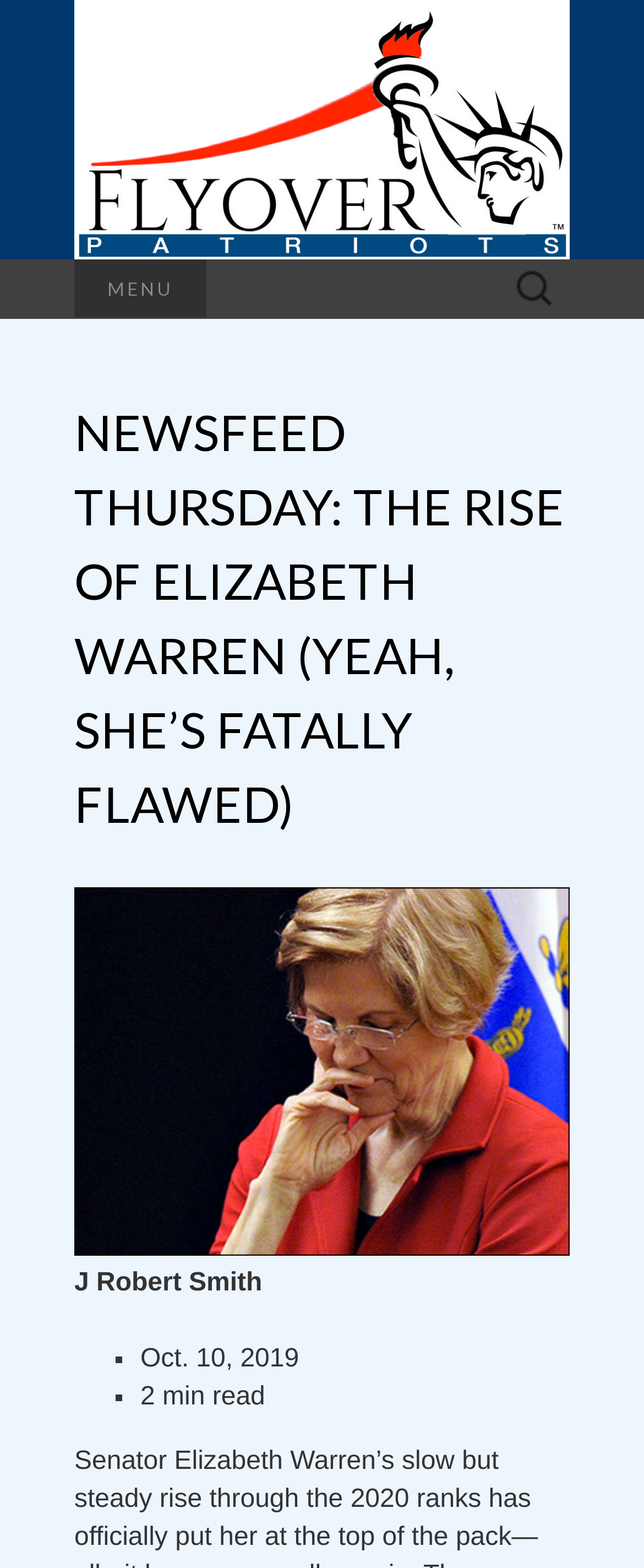Convey a detailed summary of the webpage, mentioning all key elements.

The webpage appears to be a news article or blog post. At the top, there is a link to "Flyover Patriots" accompanied by an image, which takes up most of the top section of the page. Below this, there is a heading labeled "MENU" and a search bar with a placeholder text "Search for:". 

The main content of the page is headed by a title "NEWSFEED THURSDAY: THE RISE OF ELIZABETH WARREN (YEAH, SHE’S FATALLY FLAWED)", which spans across the top half of the page. 

Below the title, there is an author's name "J Robert Smith" and a publication date "Oct. 10, 2019" along with a reading time "2 min read", all of which are aligned to the left side of the page. The publication date and reading time are preceded by list markers "■".